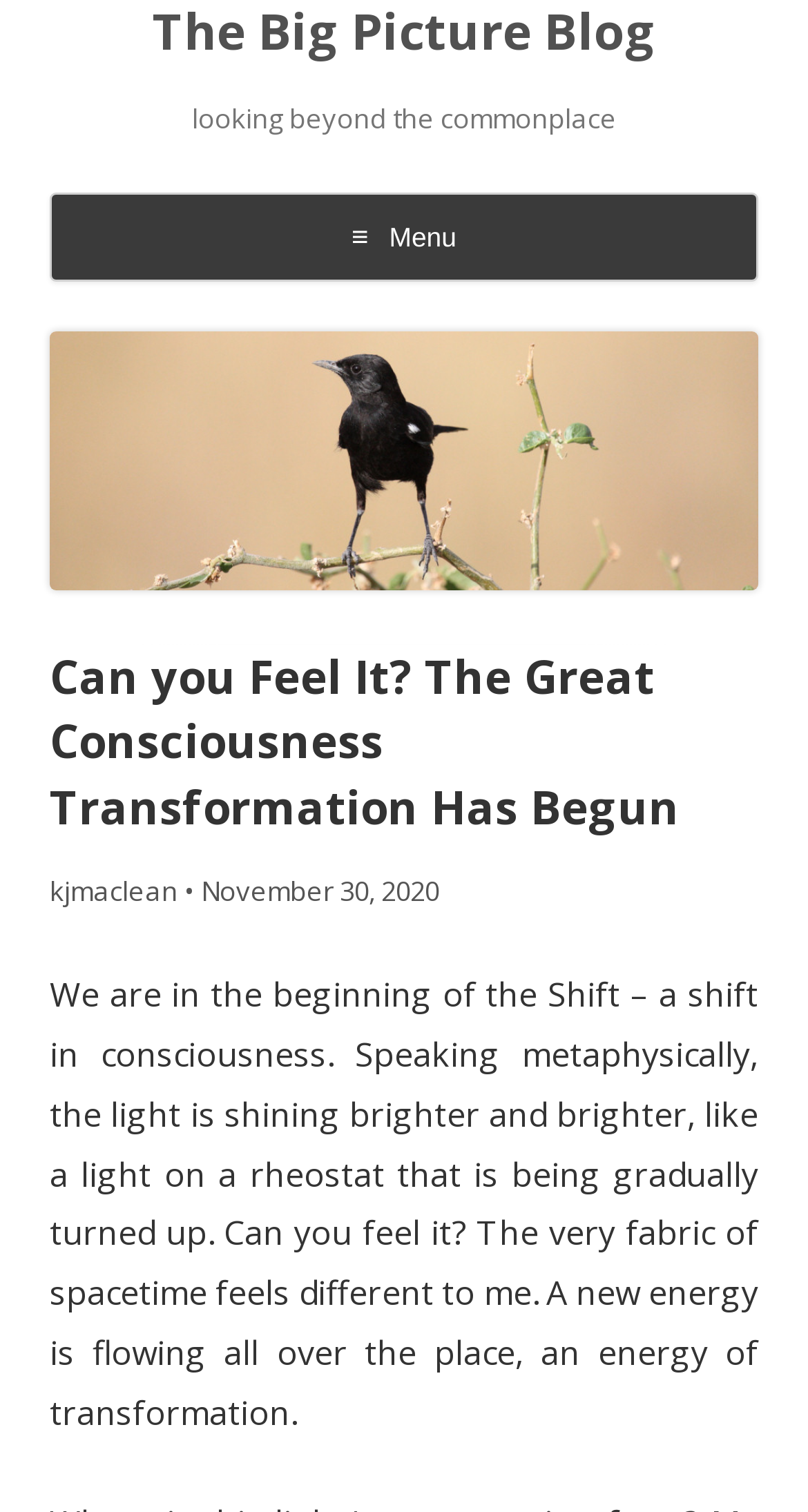What is the author of the blog post?
Use the image to answer the question with a single word or phrase.

kjmaclean